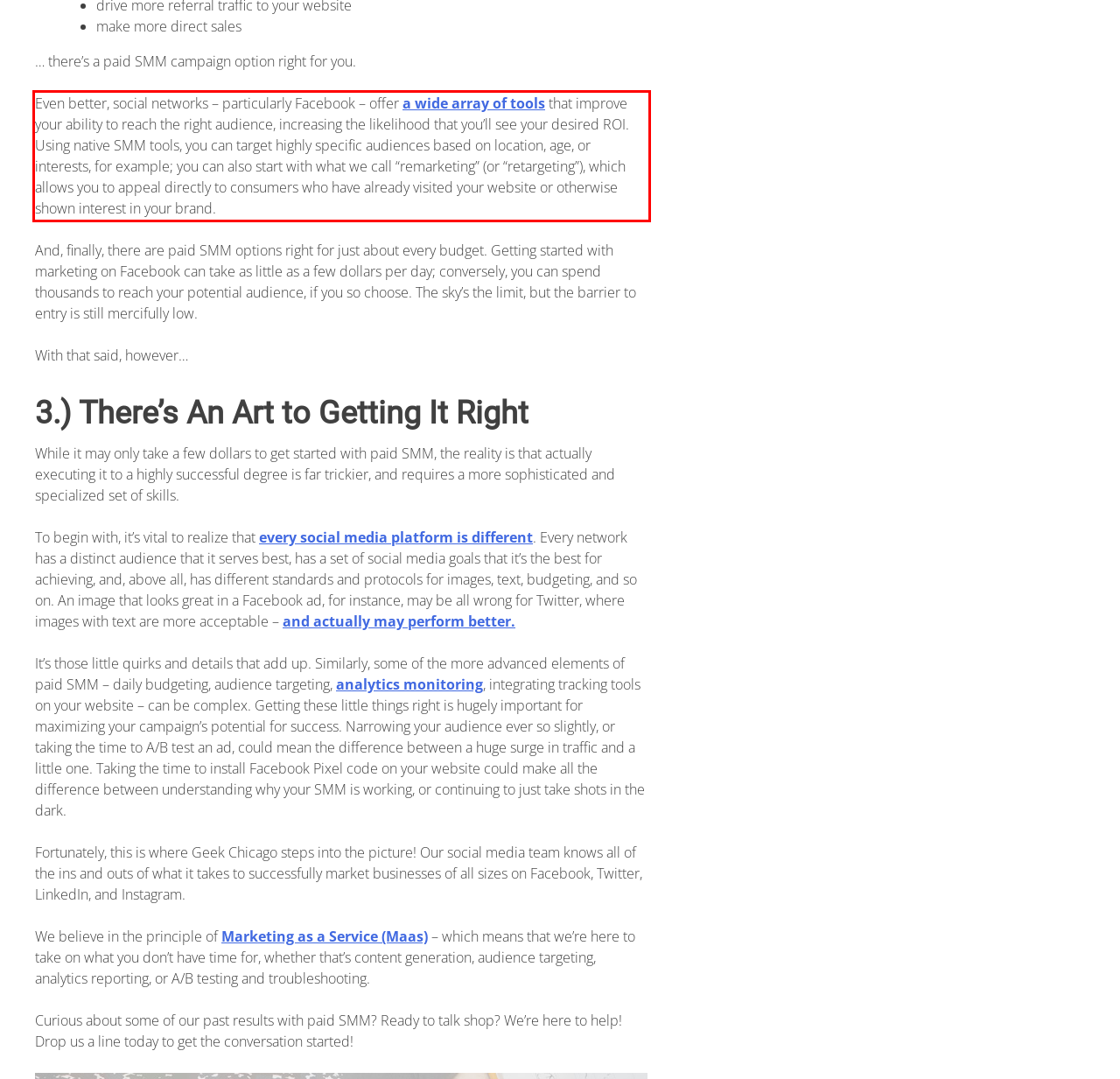Given a screenshot of a webpage, identify the red bounding box and perform OCR to recognize the text within that box.

Even better, social networks – particularly Facebook – offer a wide array of tools that improve your ability to reach the right audience, increasing the likelihood that you’ll see your desired ROI. Using native SMM tools, you can target highly specific audiences based on location, age, or interests, for example; you can also start with what we call “remarketing” (or “retargeting”), which allows you to appeal directly to consumers who have already visited your website or otherwise shown interest in your brand.